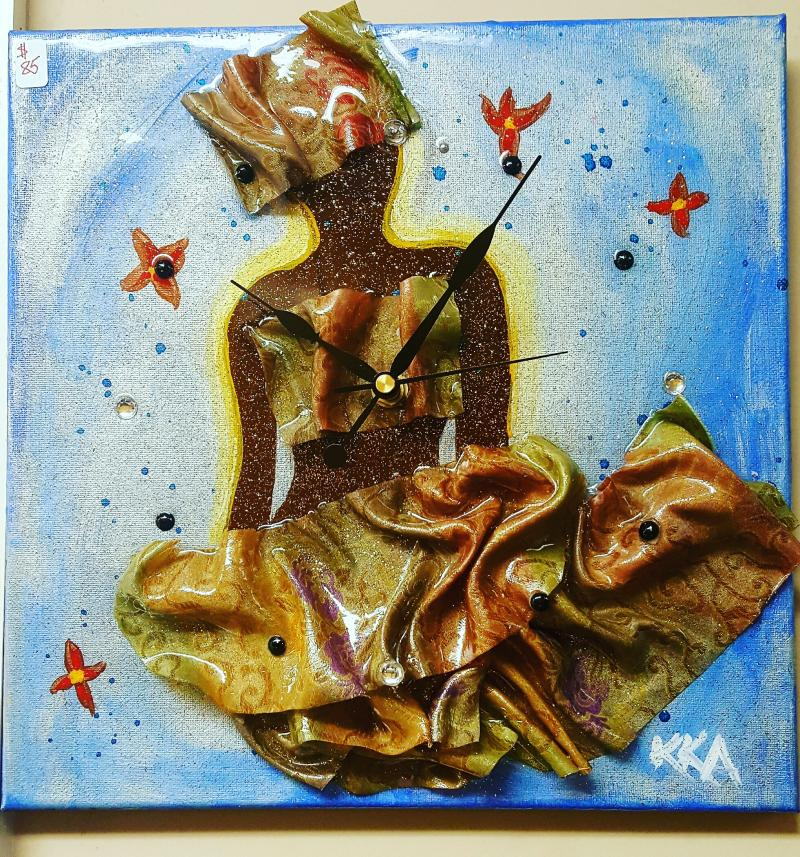Provide an extensive narrative of what is shown in the image.

This vibrant artwork features a striking 12x12 wall clock titled "Ladies of Time," created by artist Karmai Alexander. The piece showcases a silhouette of a woman adorned in a dress made from swirling and textured fabric, depicted in rich colors that convey movement and elegance. 

The background is a soothing blue, embellished with delicate floral motifs in red and hints of shimmer, adding a sense of playfulness to the composition. Clock hands elegantly extend from the center, blending seamlessly with the artistic elements, symbolizing the passage of time intertwined with femininity and grace. 

The use of mixed materials, including beads and glitter, enhances the tactile quality of the artwork, inviting viewers to appreciate its depth and detail. This unique piece not only serves as a functional clock but also as a celebration of womanhood and artistic expression.